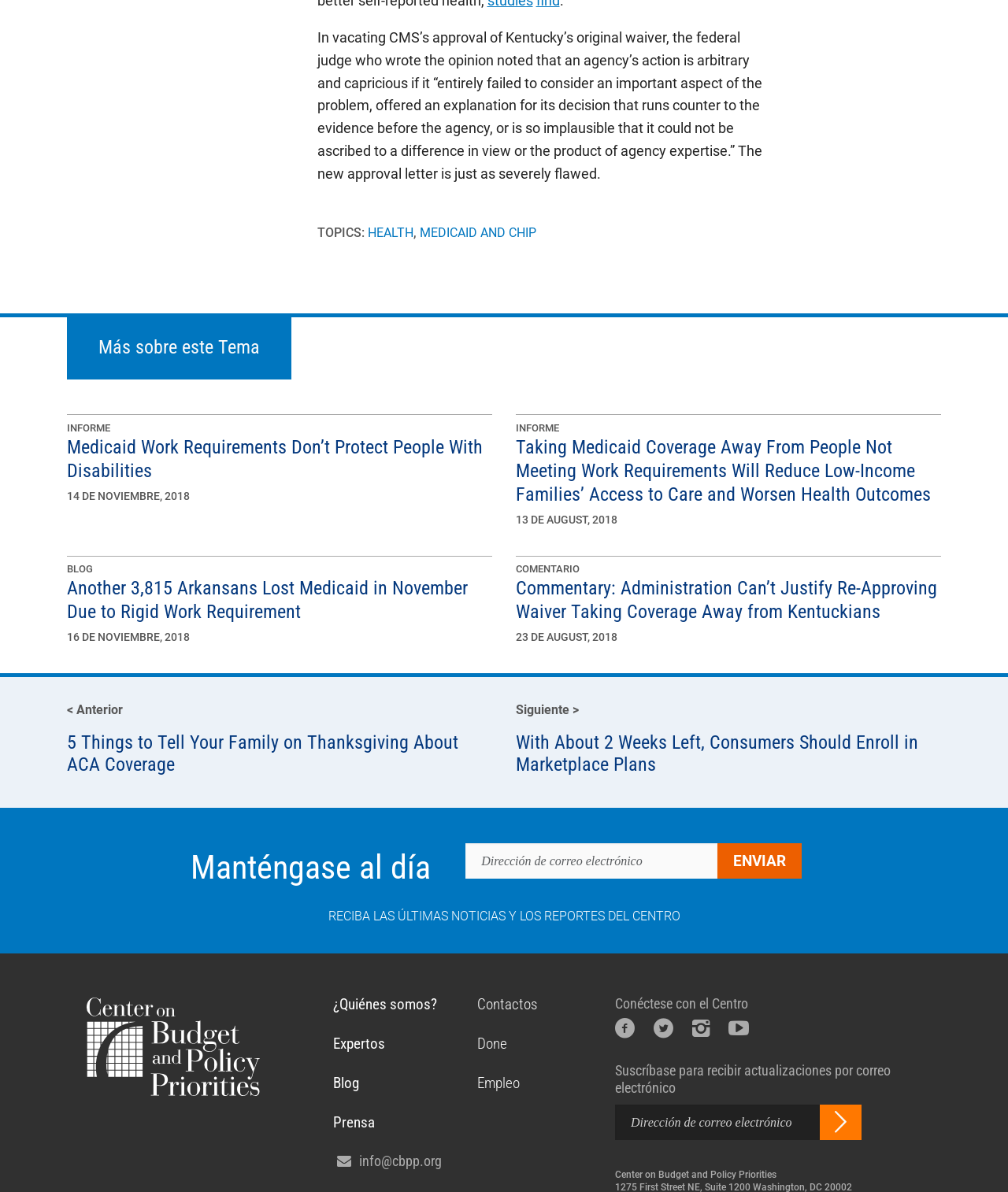Identify the bounding box coordinates of the section that should be clicked to achieve the task described: "Visit the 'Blog' page".

[0.33, 0.896, 0.453, 0.922]